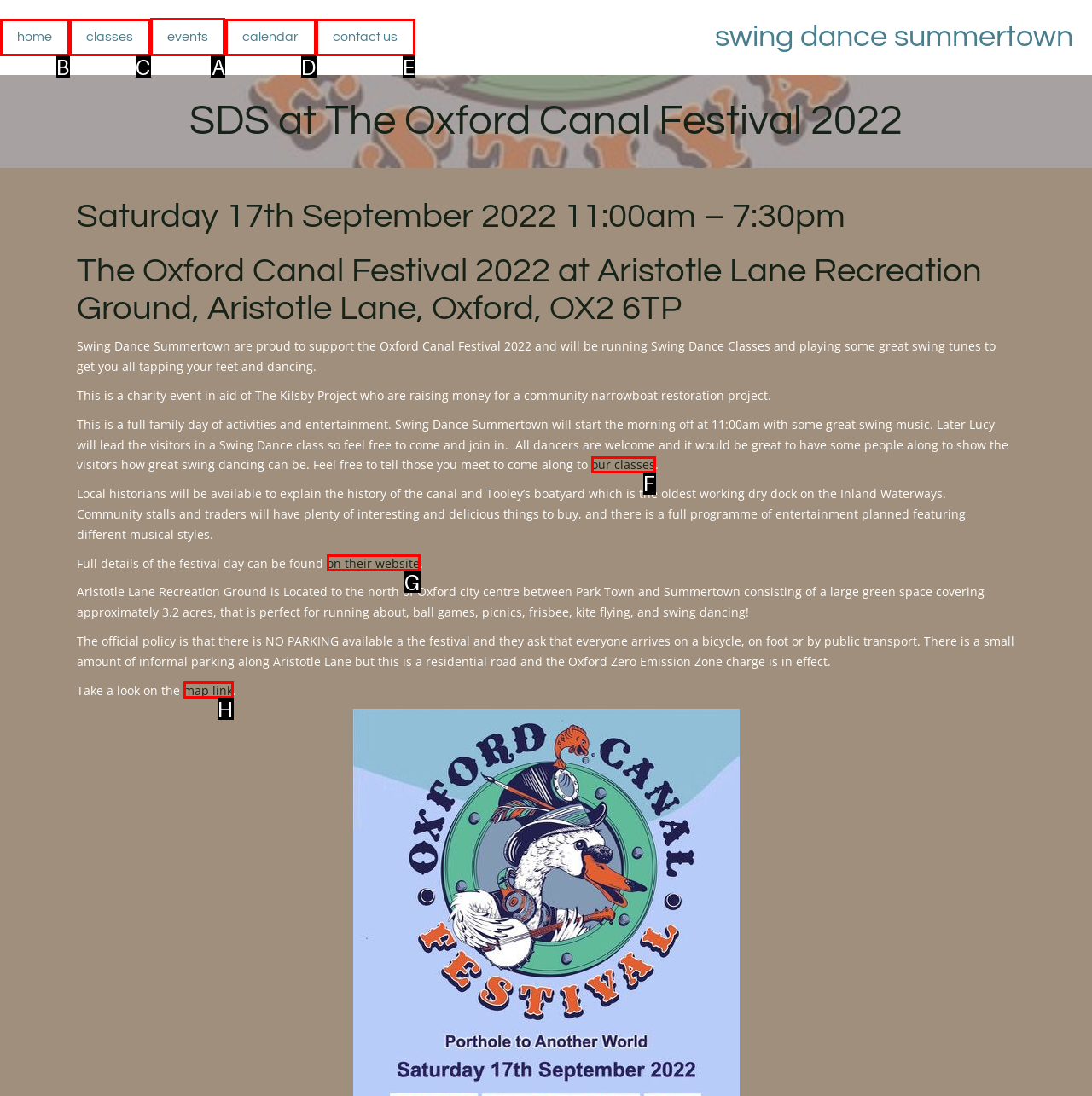Choose the letter that corresponds to the correct button to accomplish the task: check events
Reply with the letter of the correct selection only.

A